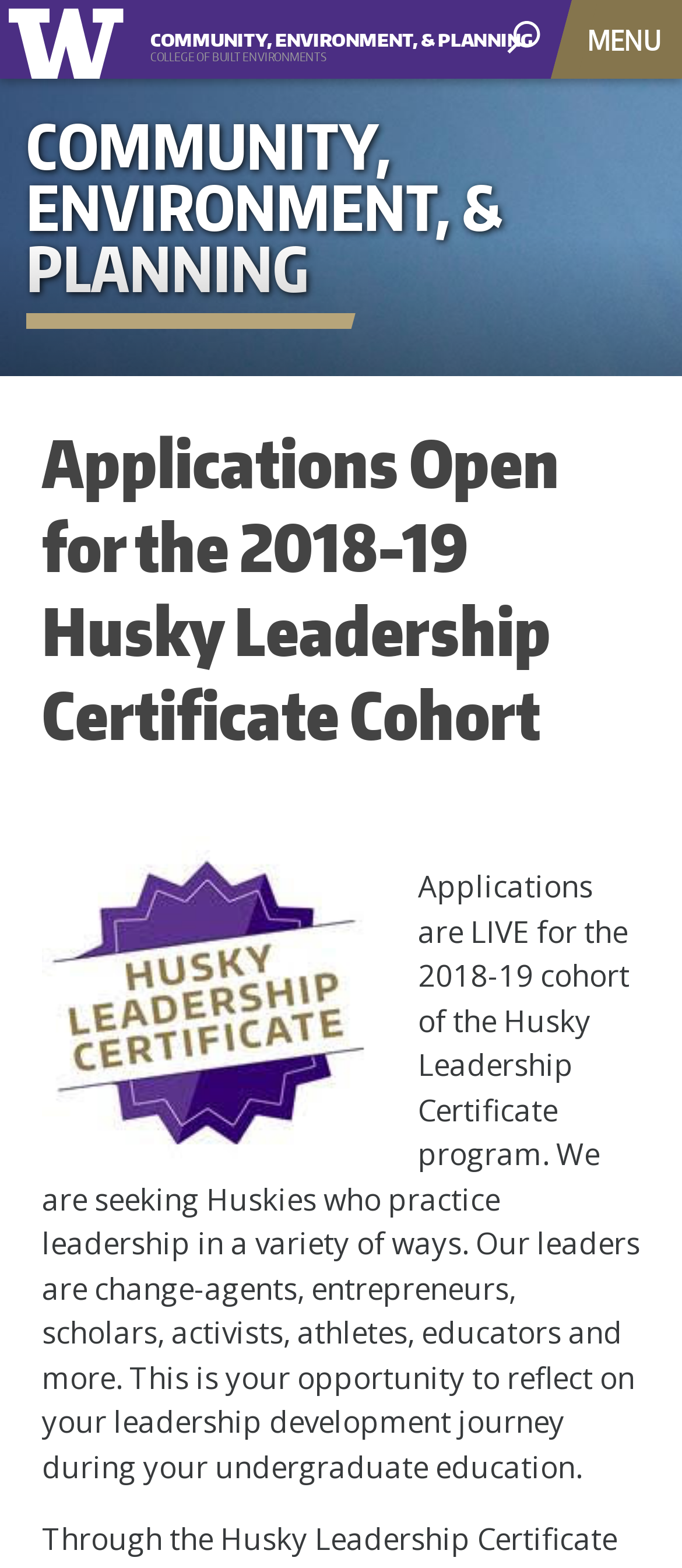Explain the features and main sections of the webpage comprehensively.

The webpage is about the Husky Leadership Certificate program at the University of Washington. At the top left corner, there is a link to the University of Washington's website. Next to it, on the top right corner, there is a search area that can be opened by clicking a button. The search area has a small image on the right side. 

Below the search area, there is a navigation menu that can be toggled by a button. The menu has a label "MENU" on the right side. 

The main content of the webpage is divided into two sections. The top section has a heading that reads "Applications Open for the 2018-19 Husky Leadership Certificate Cohort". Below the heading, there is a paragraph that describes the program, stating that it is seeking students who practice leadership in various ways, including being change-agents, entrepreneurs, scholars, and more. The program is an opportunity for students to reflect on their leadership development journey during their undergraduate education.